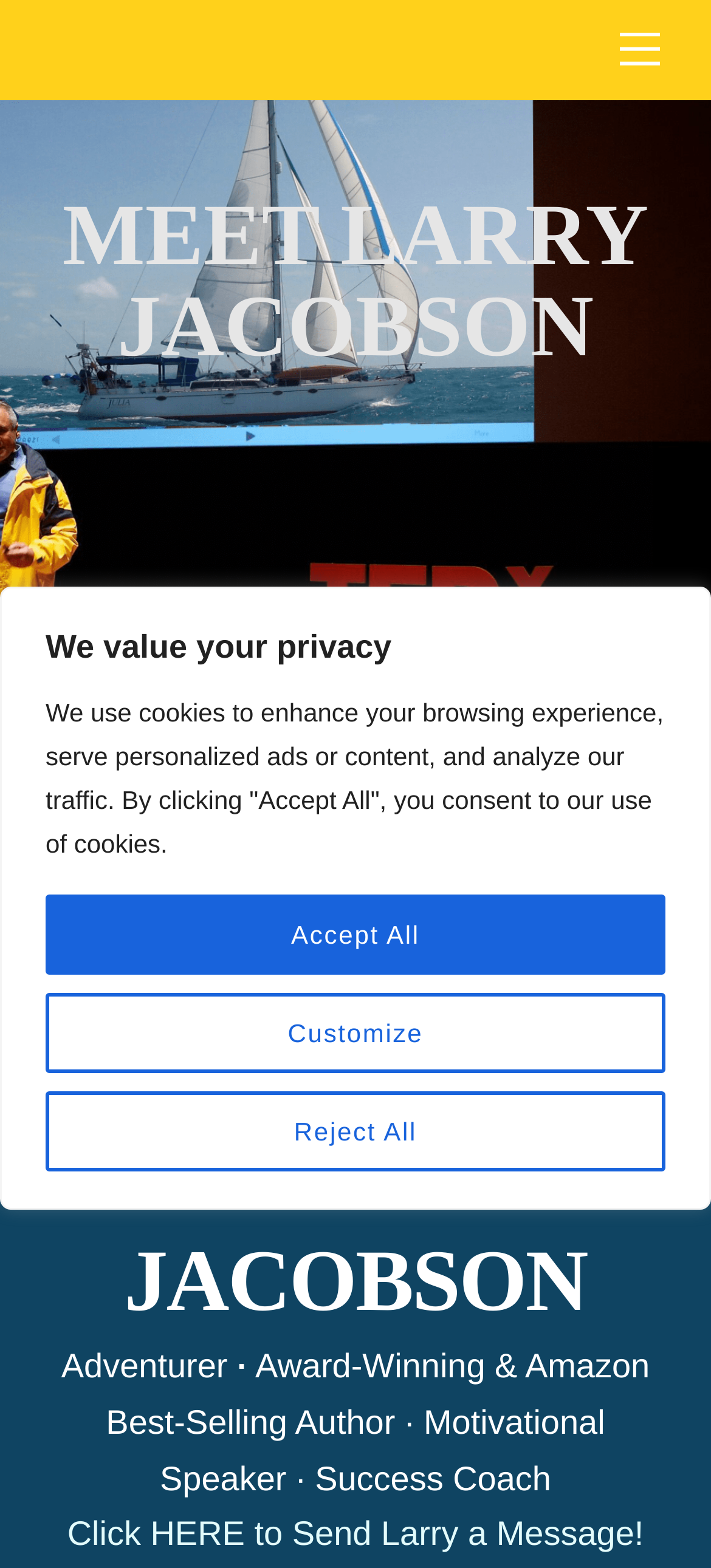Predict the bounding box coordinates for the UI element described as: "Accept All". The coordinates should be four float numbers between 0 and 1, presented as [left, top, right, bottom].

[0.064, 0.57, 0.936, 0.622]